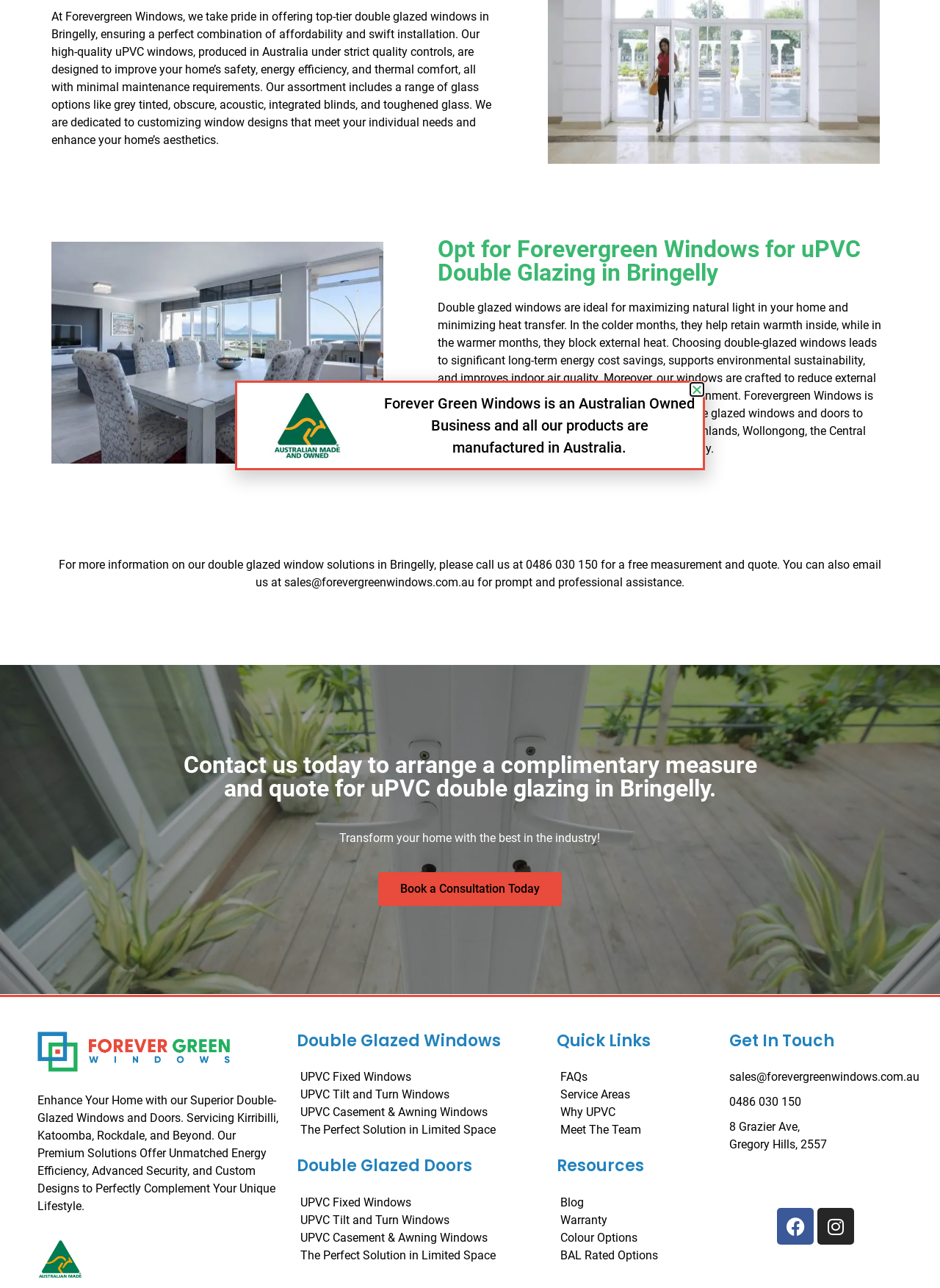Given the webpage screenshot, identify the bounding box of the UI element that matches this description: "UPVC Tilt and Turn Windows".

[0.316, 0.843, 0.592, 0.857]